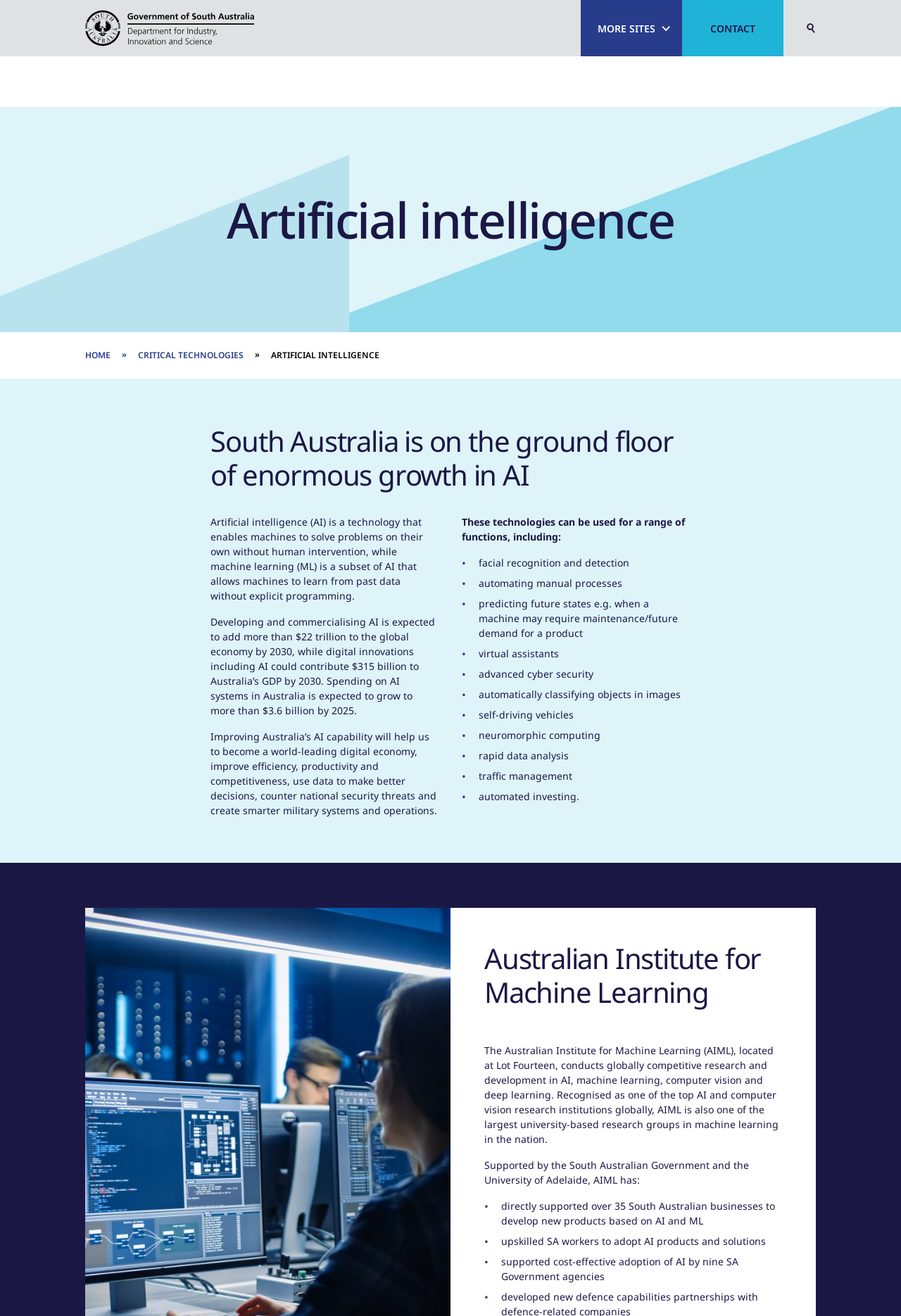Specify the bounding box coordinates of the element's region that should be clicked to achieve the following instruction: "Visit the Government of South Australia website". The bounding box coordinates consist of four float numbers between 0 and 1, in the format [left, top, right, bottom].

[0.095, 0.004, 0.282, 0.039]